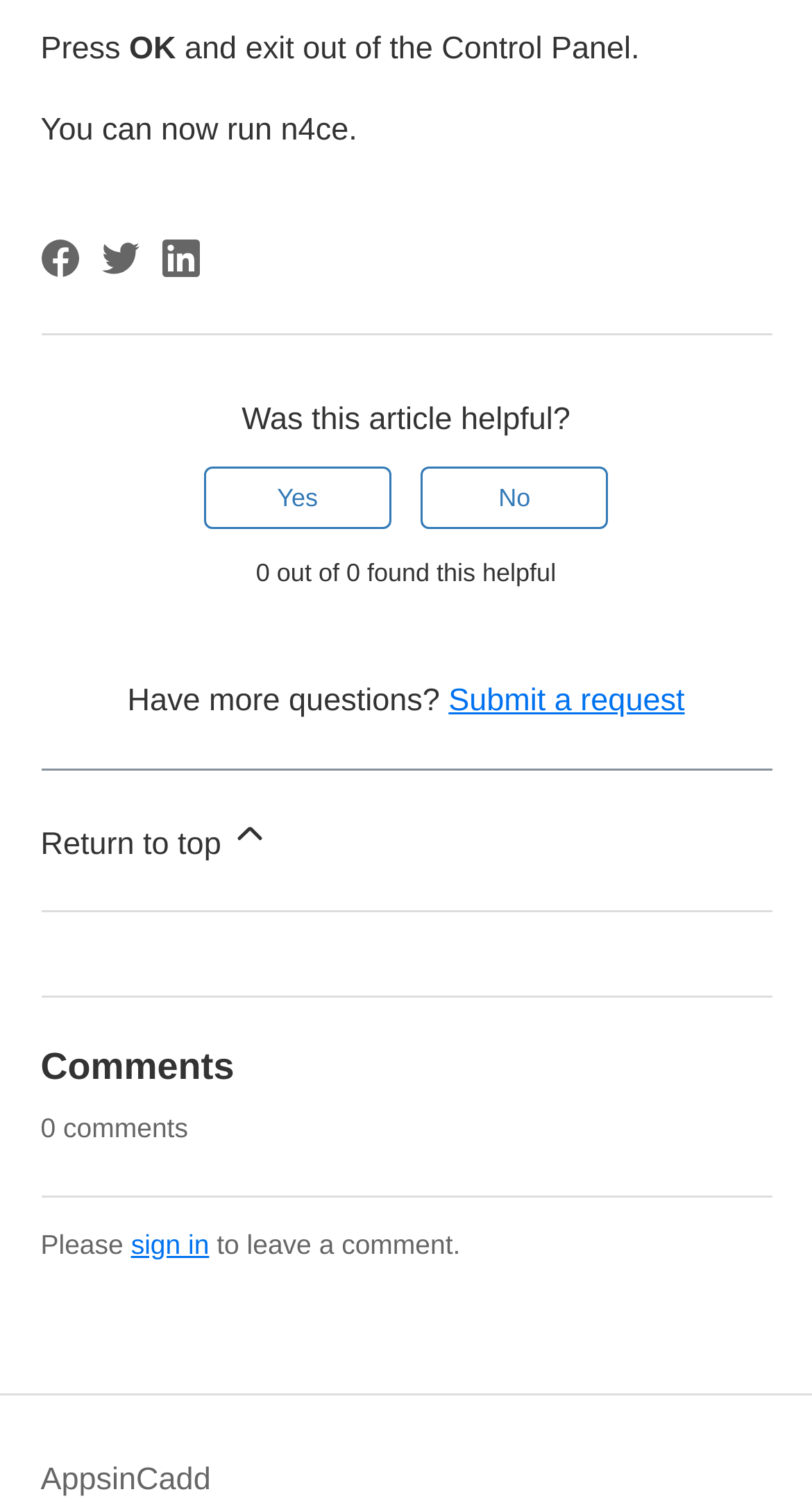What is required to leave a comment?
Provide a thorough and detailed answer to the question.

The static text 'Please sign in to leave a comment.' indicates that signing in is required to leave a comment.